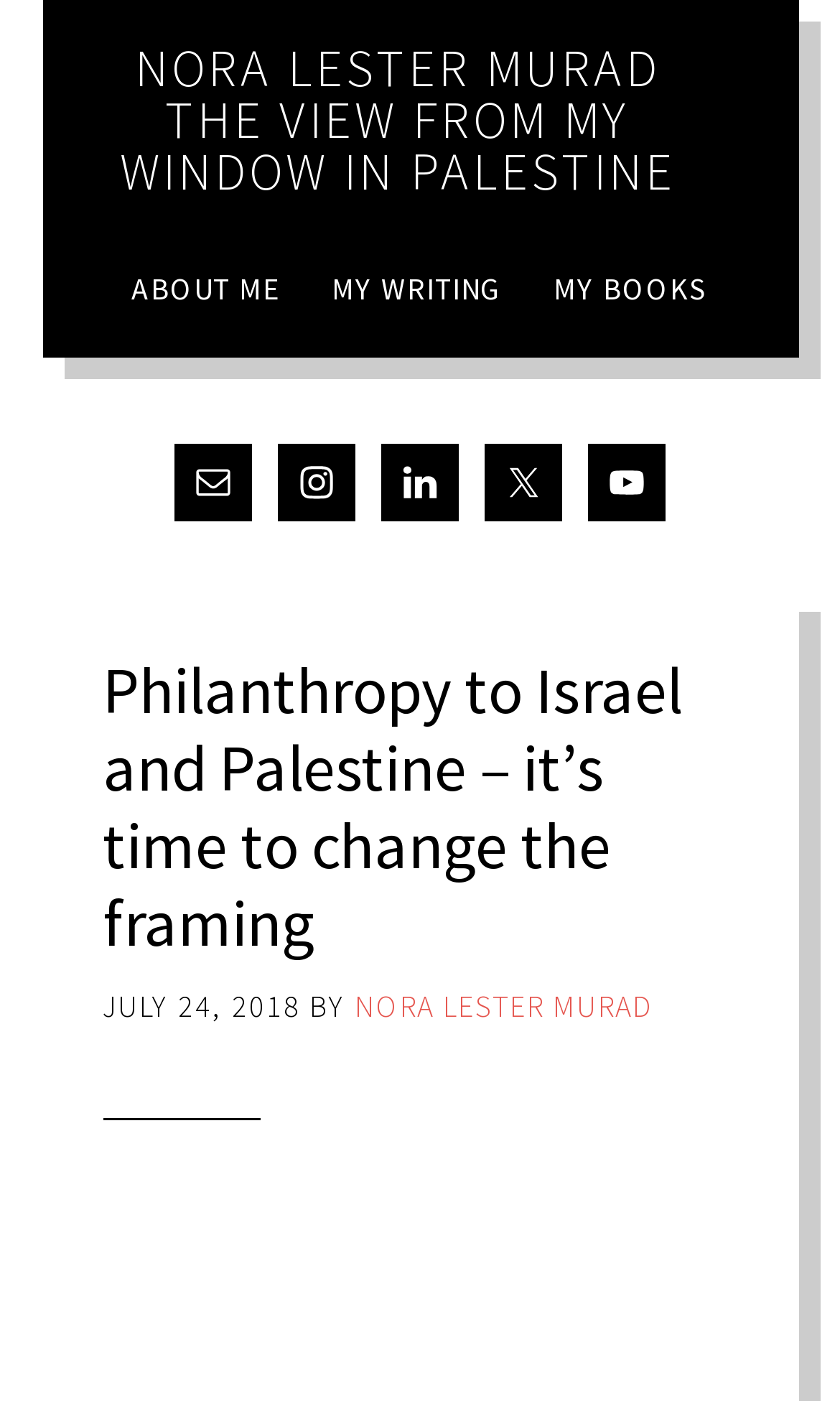Can you pinpoint the bounding box coordinates for the clickable element required for this instruction: "view the author's Instagram profile"? The coordinates should be four float numbers between 0 and 1, i.e., [left, top, right, bottom].

[0.331, 0.317, 0.423, 0.372]